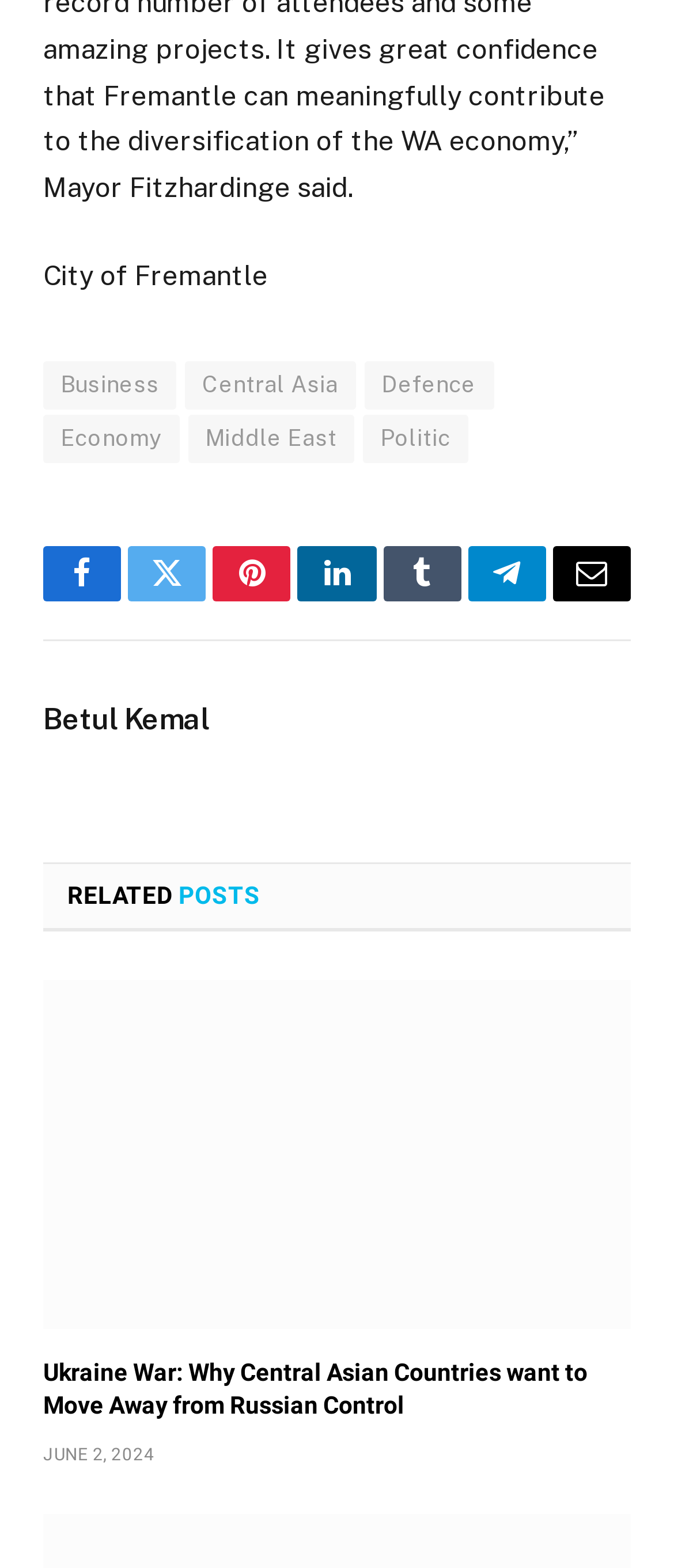Indicate the bounding box coordinates of the element that needs to be clicked to satisfy the following instruction: "Read Ukraine War article". The coordinates should be four float numbers between 0 and 1, i.e., [left, top, right, bottom].

[0.064, 0.625, 0.936, 0.848]